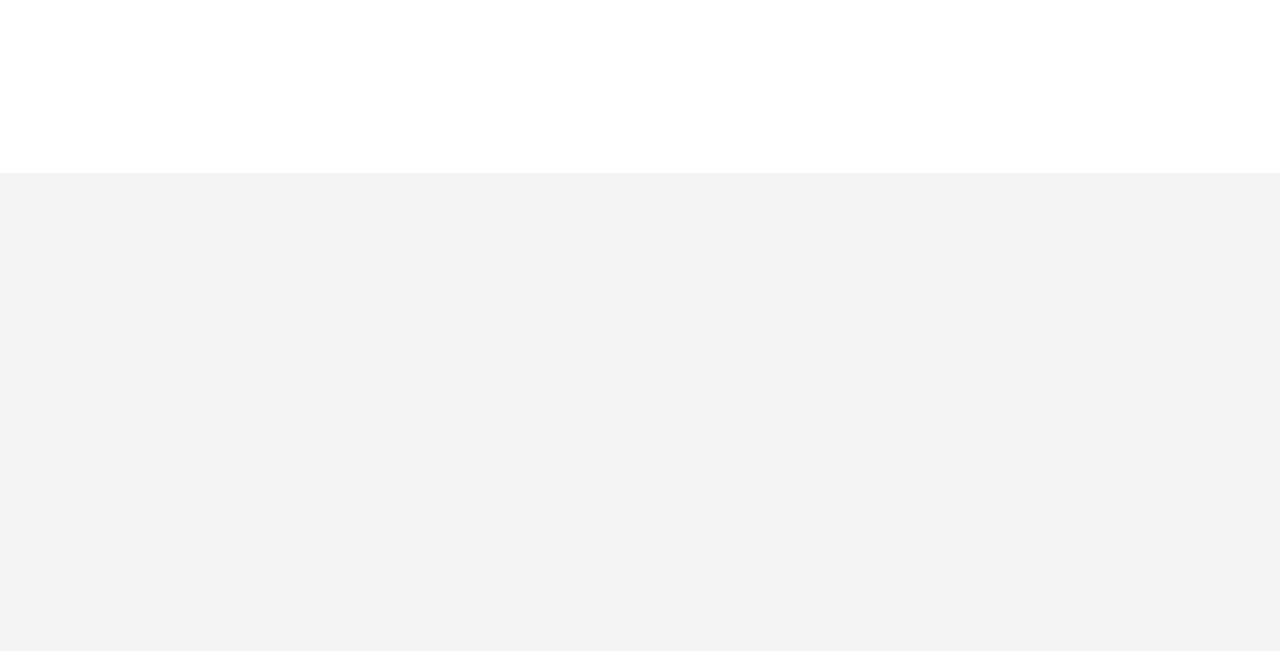Could you determine the bounding box coordinates of the clickable element to complete the instruction: "Contact us"? Provide the coordinates as four float numbers between 0 and 1, i.e., [left, top, right, bottom].

[0.032, 0.023, 0.266, 0.156]